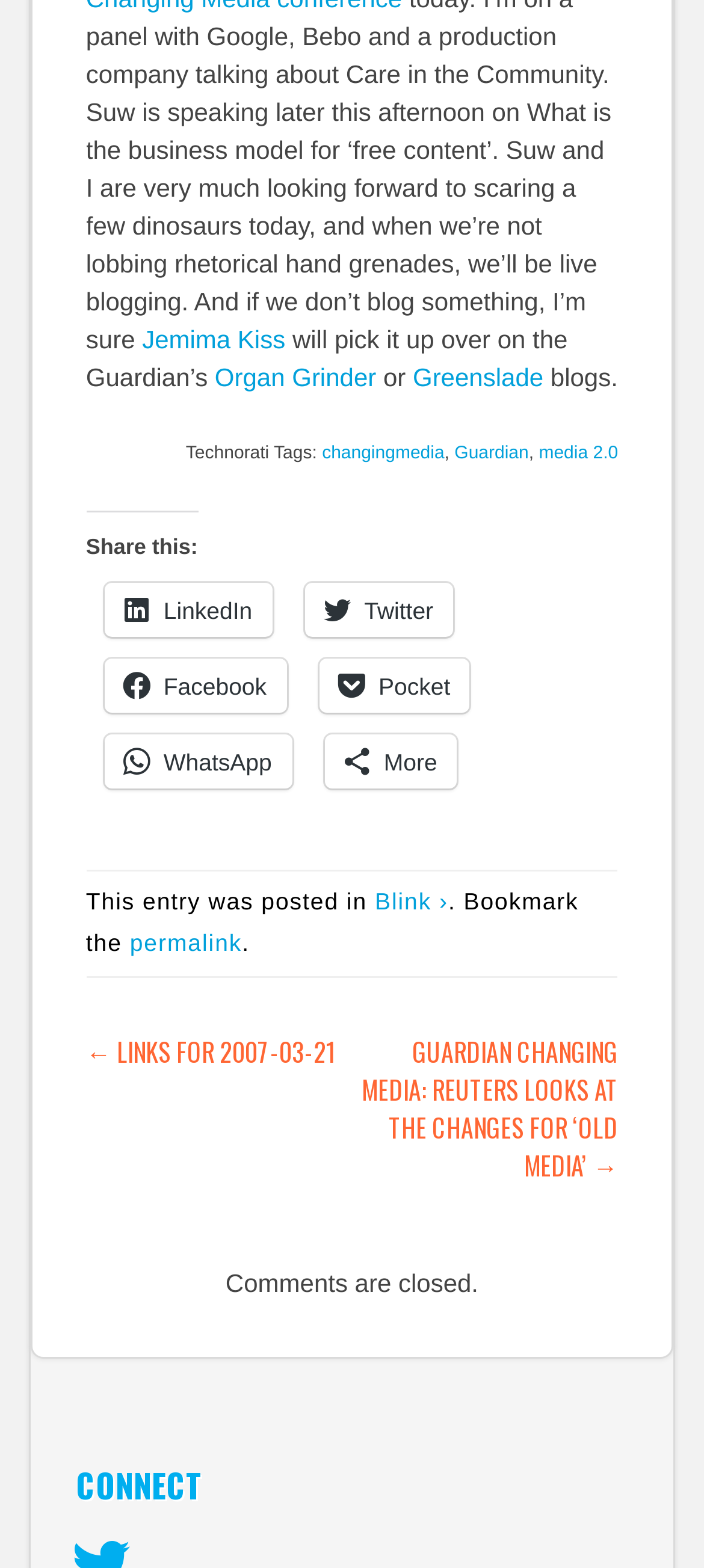Using the elements shown in the image, answer the question comprehensively: What is the title of the next post?

The title of the next post is mentioned in the link 'GUARDIAN CHANGING MEDIA: REUTERS LOOKS AT THE CHANGES FOR ‘OLD MEDIA’' which is located below the 'POST NAVIGATION' heading, suggesting that it is the title of the next post.